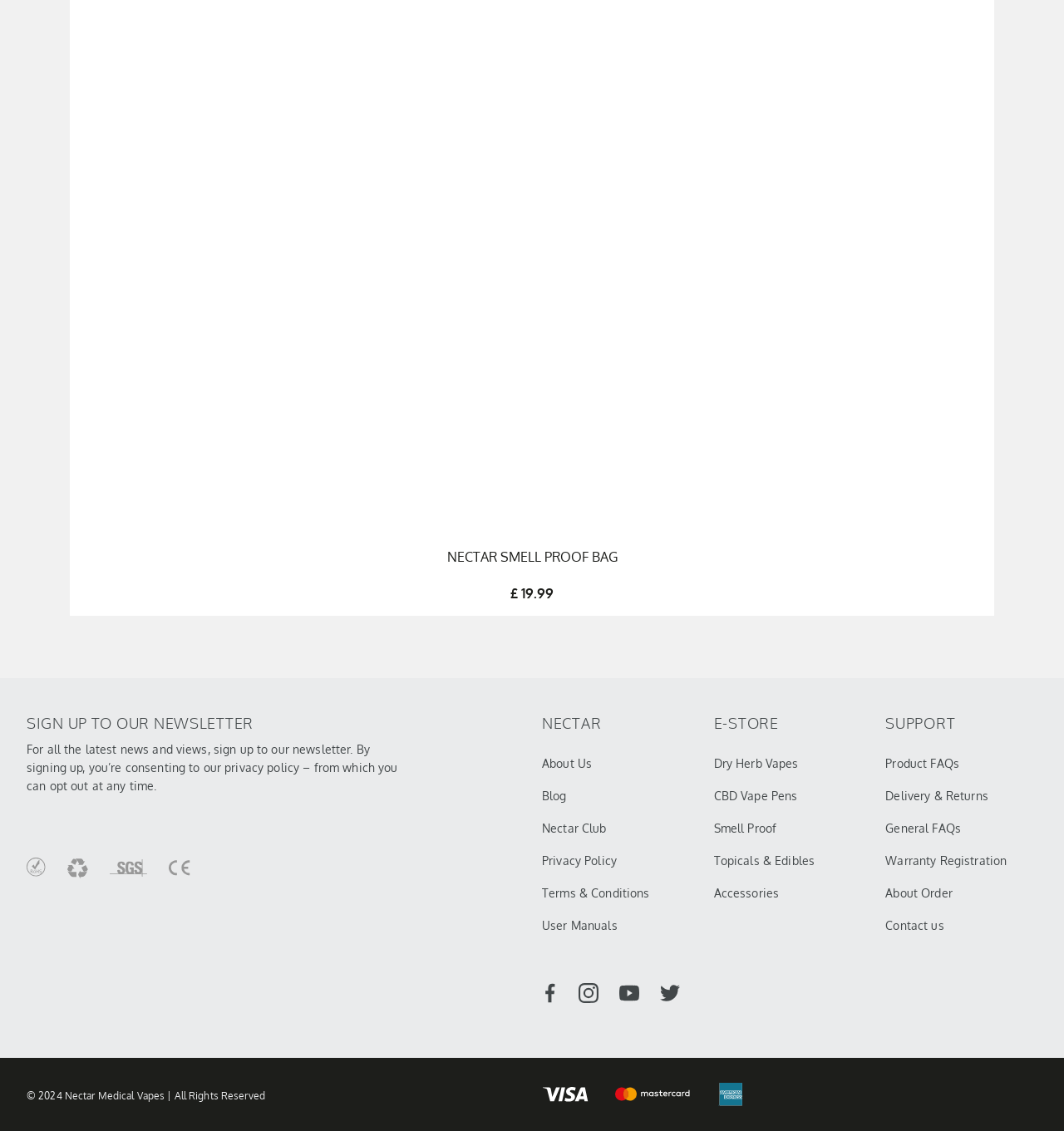How many main sections are there on the page?
Answer the question in as much detail as possible.

I identified three main sections on the page: 'NECTAR', 'E-STORE', and 'SUPPORT', each with its own set of links and headings. These sections are separated by clear headings and have distinct content.